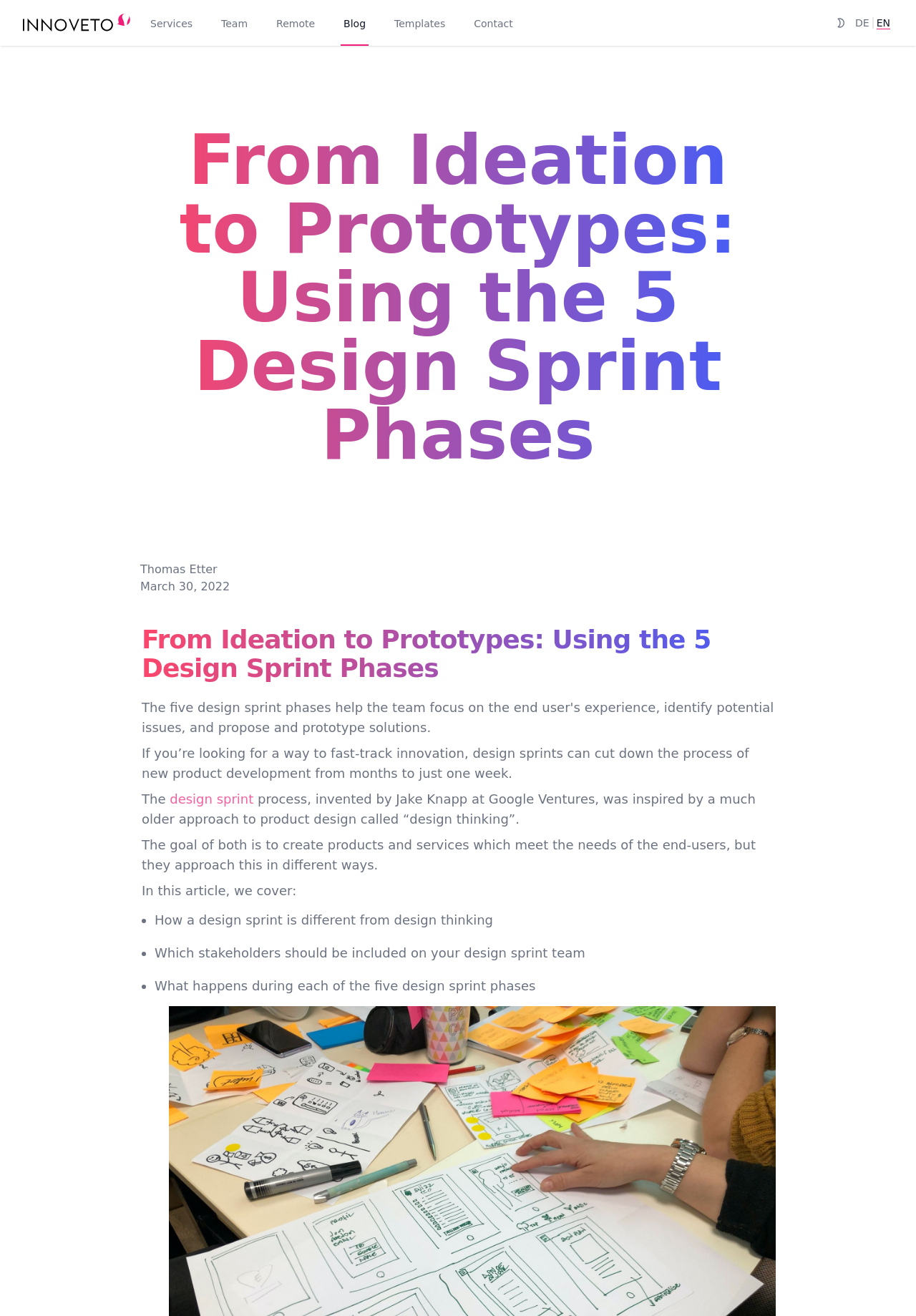Who is the author of this article?
Based on the visual, give a brief answer using one word or a short phrase.

Thomas Etter